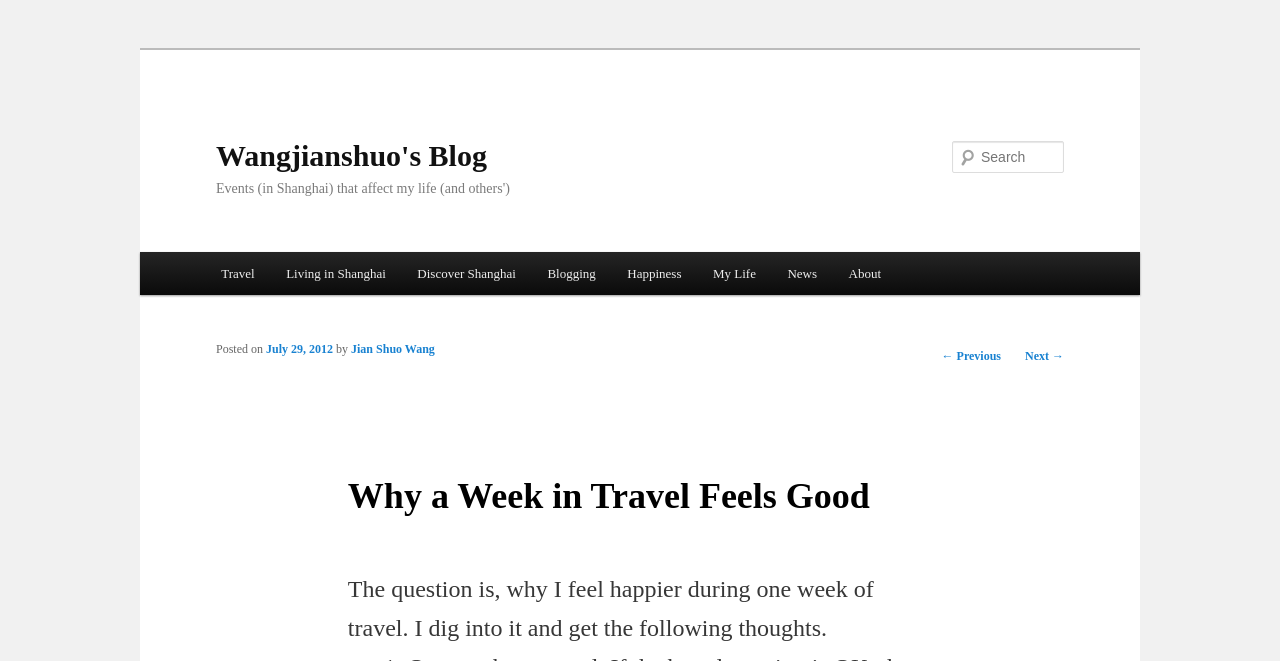Using the webpage screenshot, locate the HTML element that fits the following description and provide its bounding box: "Blogging".

[0.415, 0.381, 0.478, 0.446]